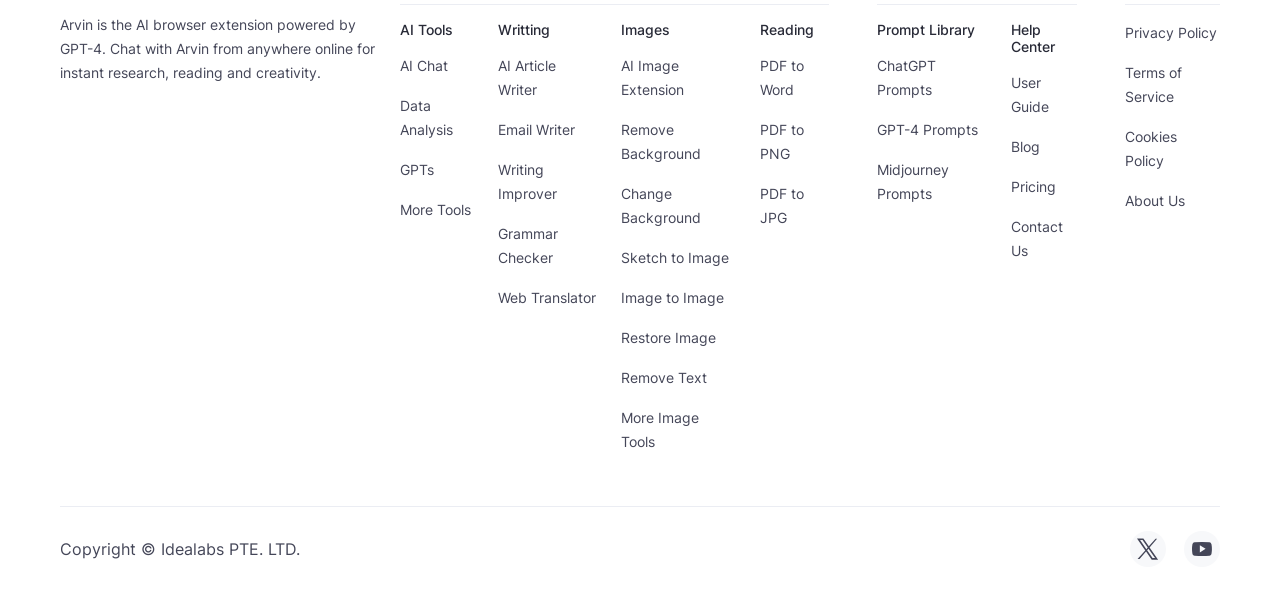Predict the bounding box coordinates of the area that should be clicked to accomplish the following instruction: "Read a PDF file". The bounding box coordinates should consist of four float numbers between 0 and 1, i.e., [left, top, right, bottom].

[0.594, 0.091, 0.647, 0.173]